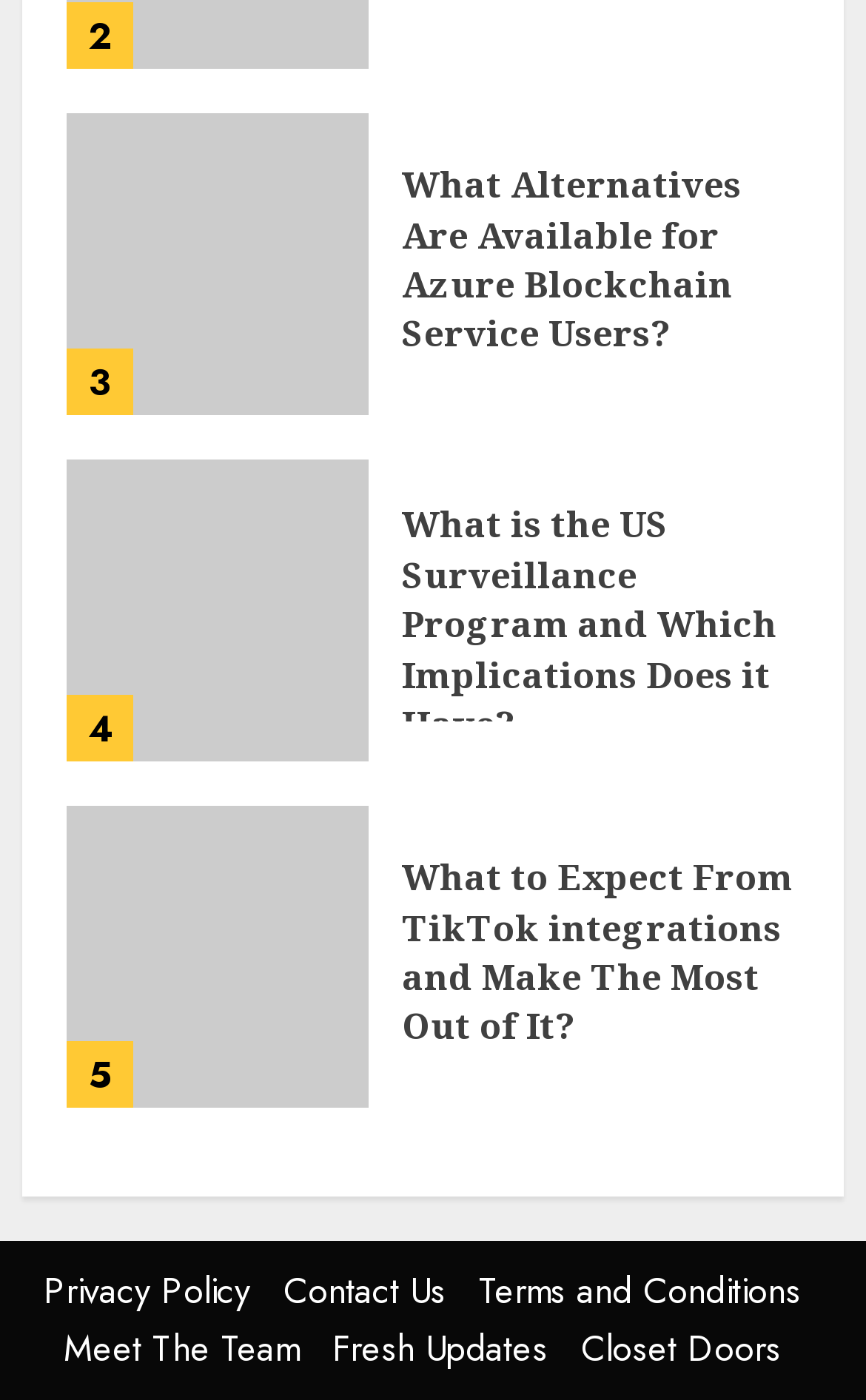What is the last link at the bottom of the webpage? Using the information from the screenshot, answer with a single word or phrase.

Closet Doors